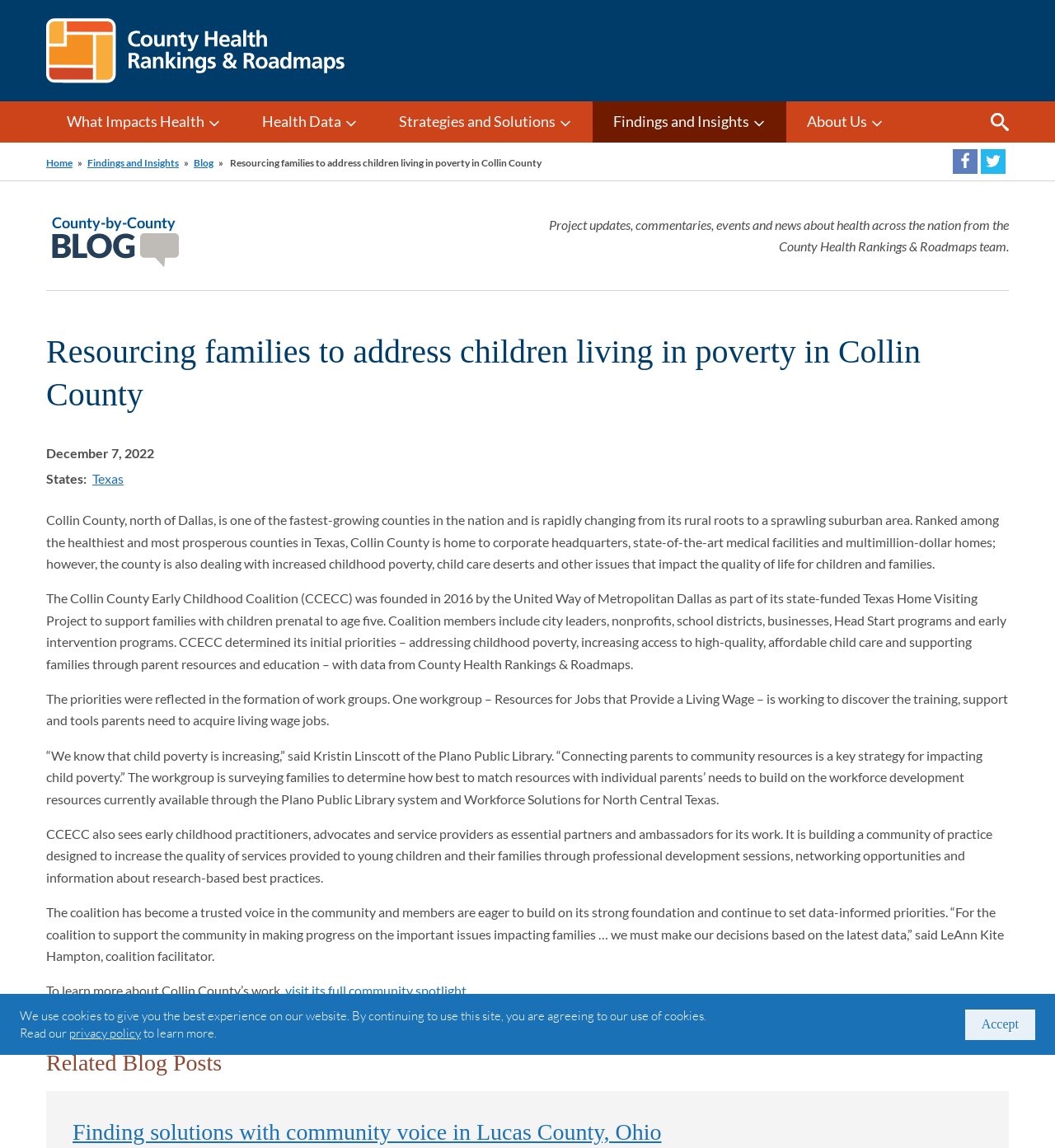For the given element description Twitter, determine the bounding box coordinates of the UI element. The coordinates should follow the format (top-left x, top-left y, bottom-right x, bottom-right y) and be within the range of 0 to 1.

None